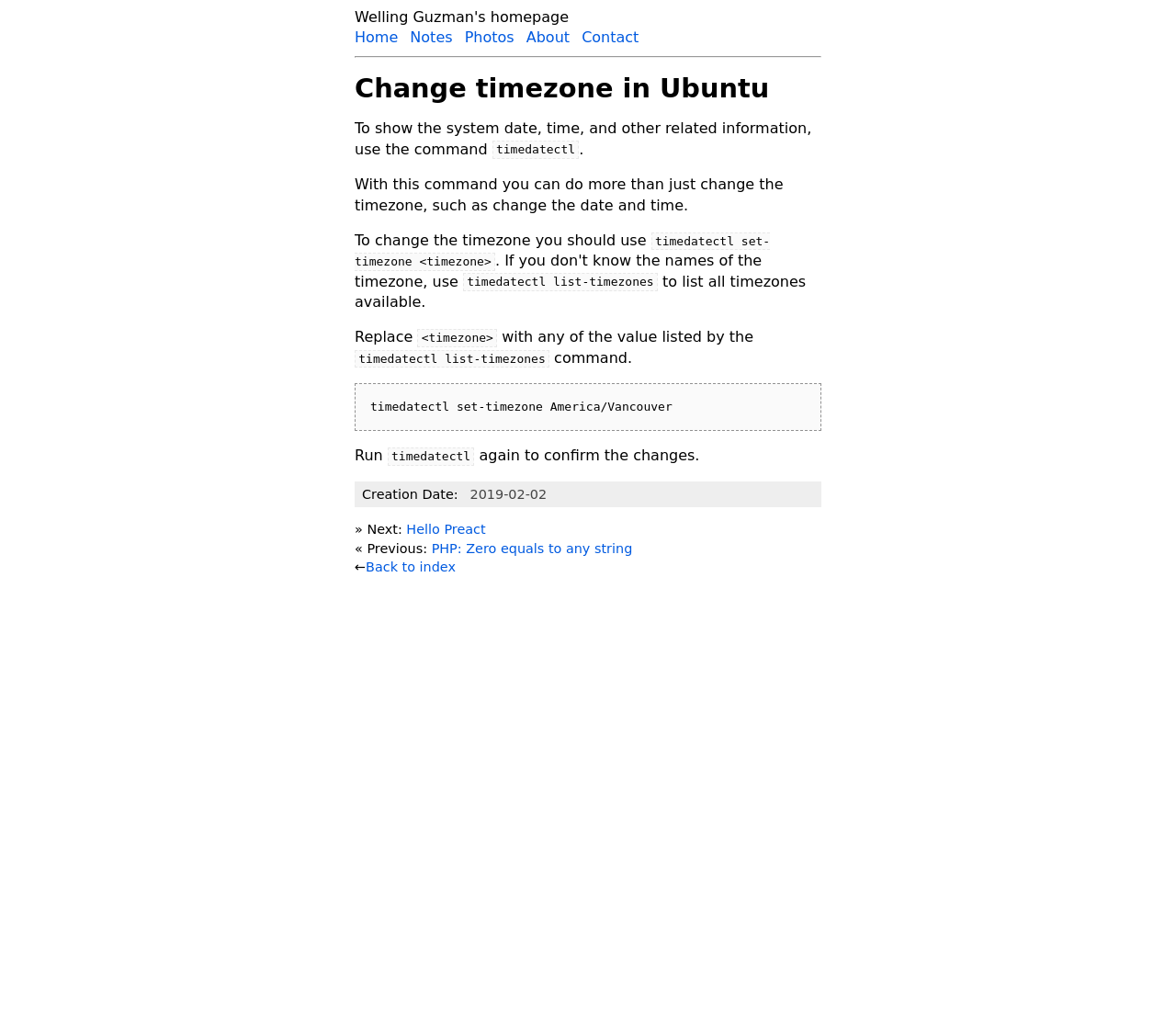Find and indicate the bounding box coordinates of the region you should select to follow the given instruction: "go back to index".

[0.311, 0.543, 0.387, 0.557]